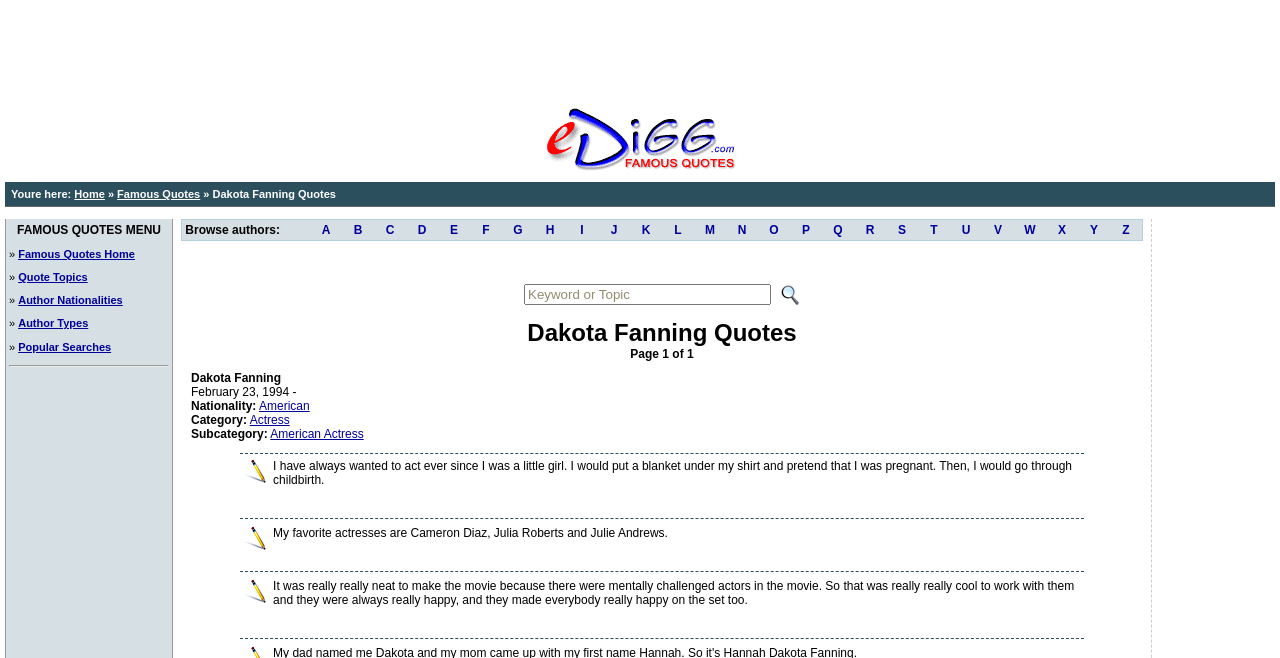Locate the bounding box for the described UI element: "Popular Searches". Ensure the coordinates are four float numbers between 0 and 1, formatted as [left, top, right, bottom].

[0.014, 0.518, 0.087, 0.536]